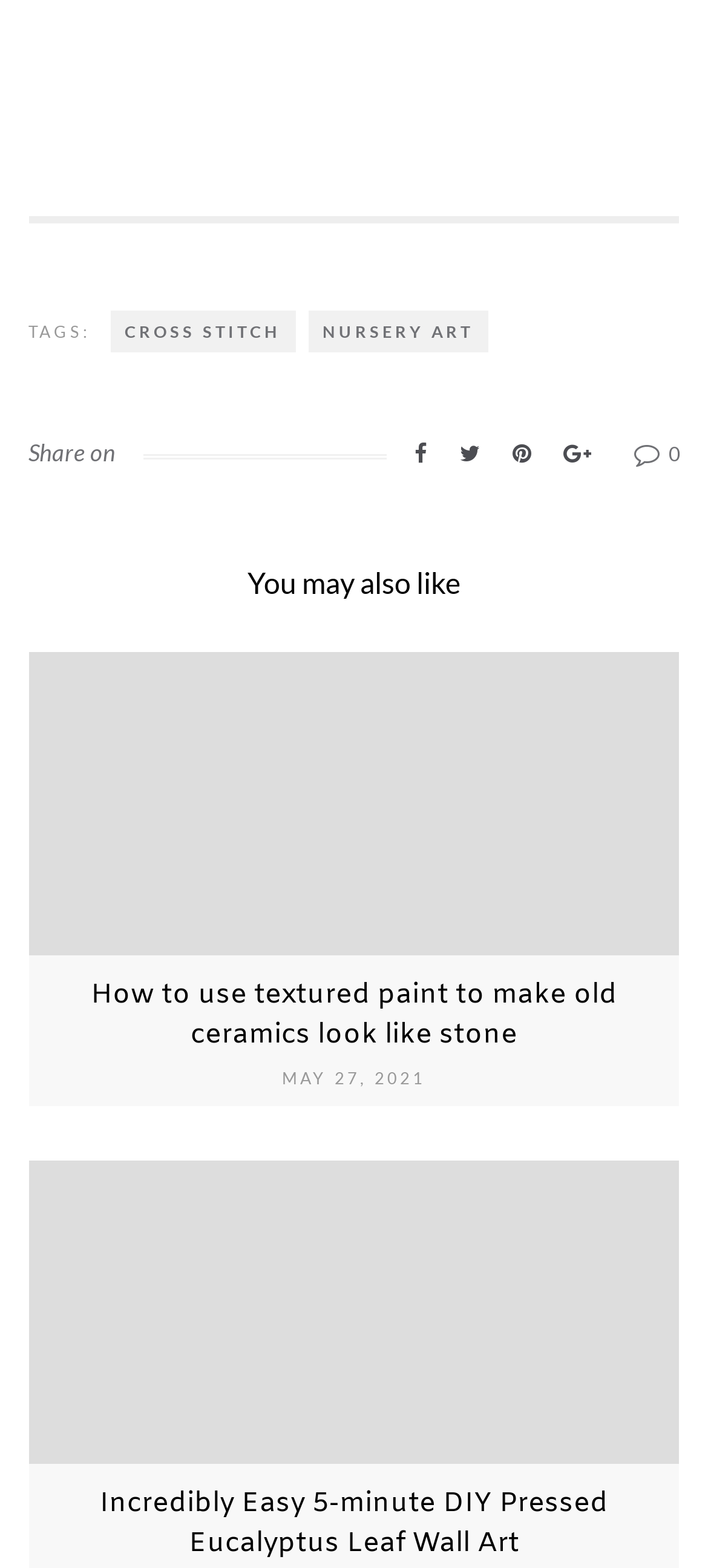Locate the bounding box coordinates of the segment that needs to be clicked to meet this instruction: "view Sitemap".

None